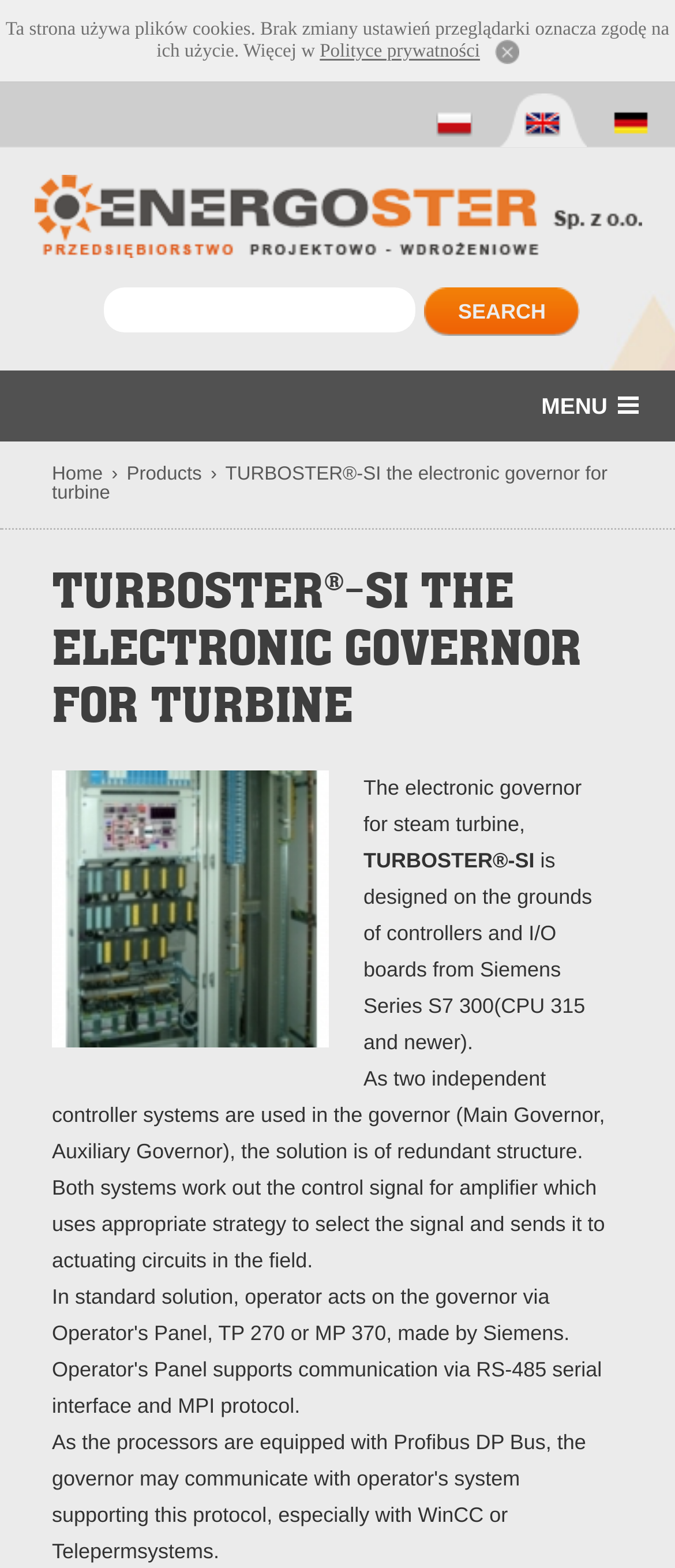How many controller systems are used in the governor?
Using the picture, provide a one-word or short phrase answer.

Two